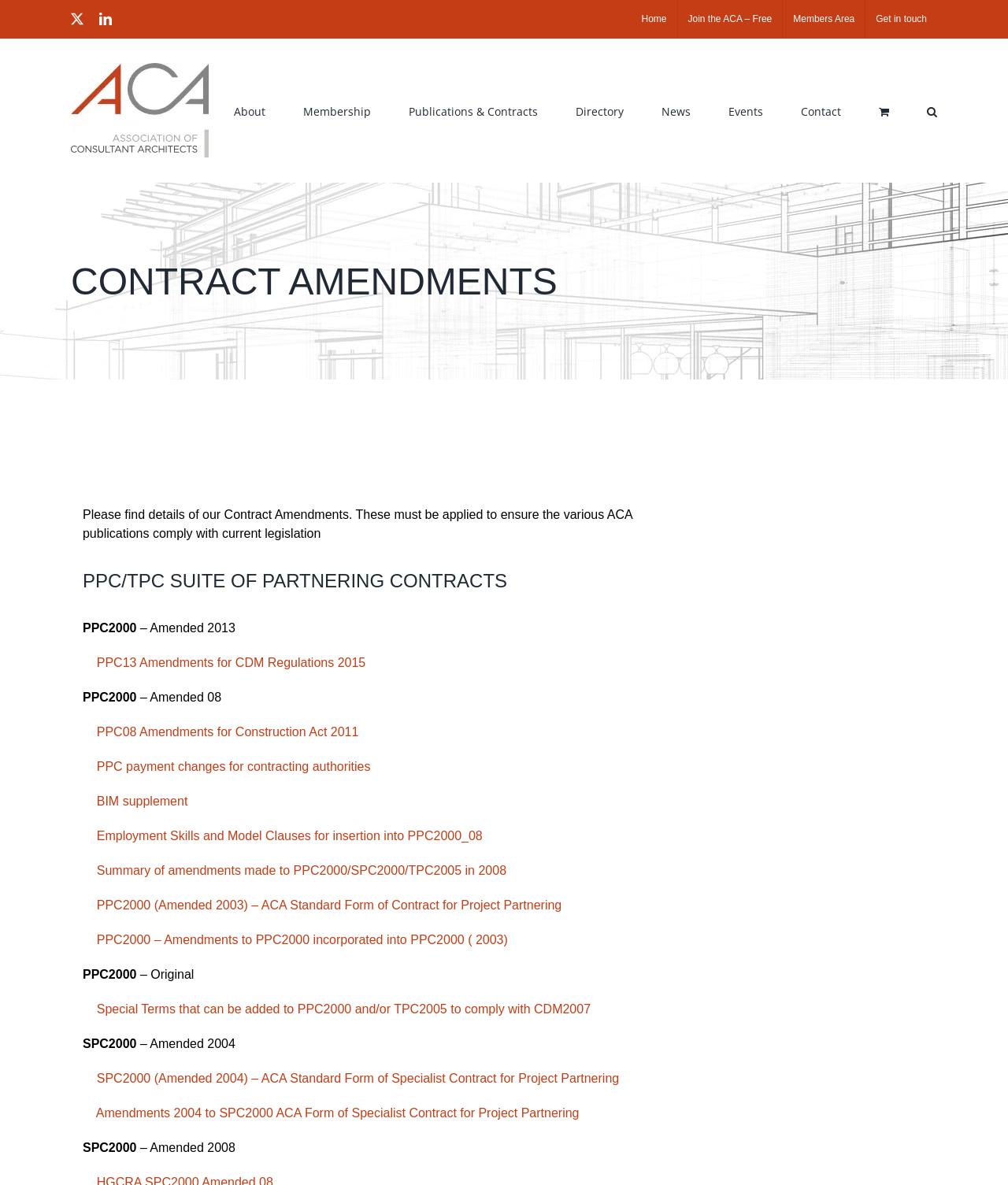Specify the bounding box coordinates for the region that must be clicked to perform the given instruction: "Go to Home page".

[0.626, 0.0, 0.671, 0.032]